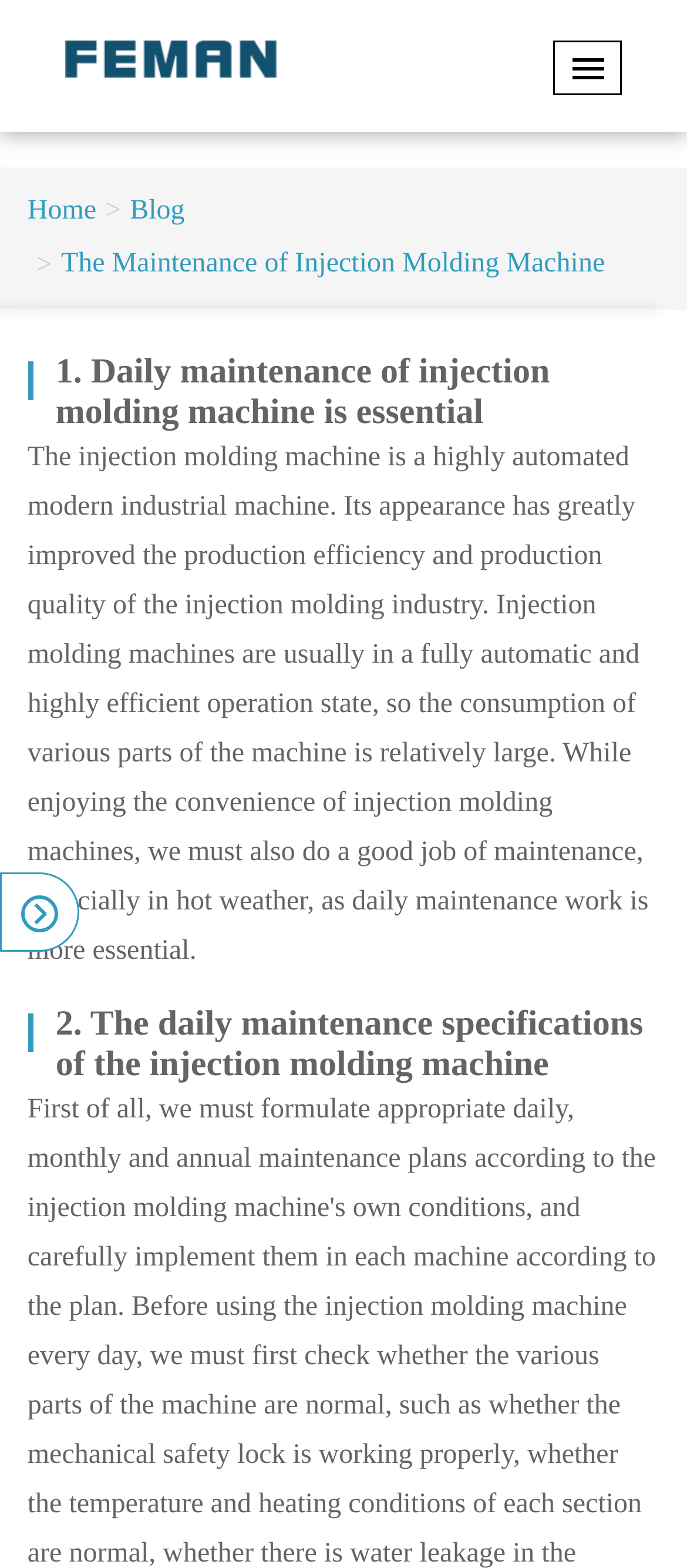Identify the bounding box of the HTML element described as: "alt="Feman Tooling Co.,Limited"".

[0.095, 0.025, 0.403, 0.05]